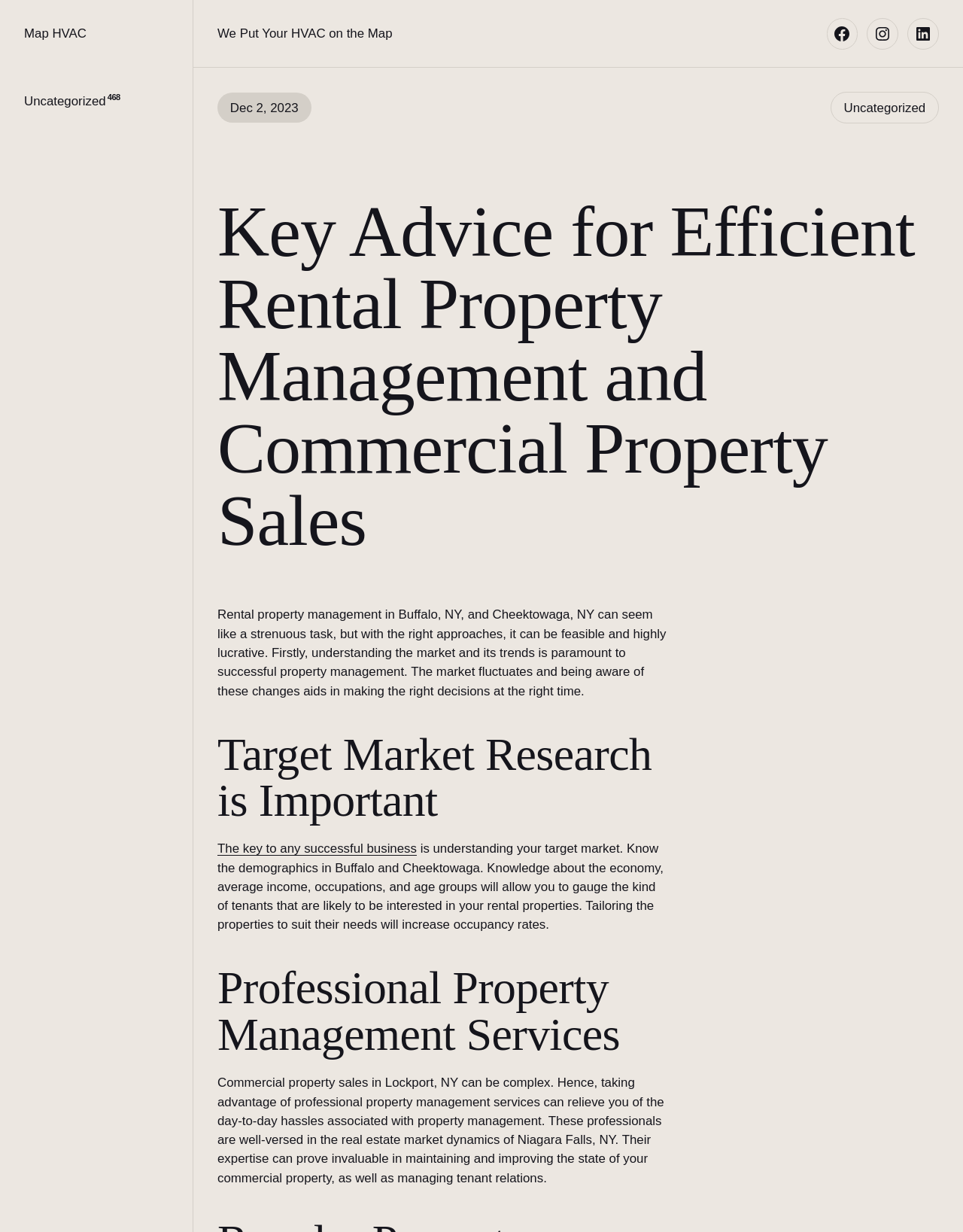What is the importance of target market research?
Using the details from the image, give an elaborate explanation to answer the question.

According to the webpage, target market research is important because it allows property managers to understand the demographics of the area, such as average income, occupations, and age groups, which can help tailor properties to suit the needs of potential tenants and increase occupancy rates.